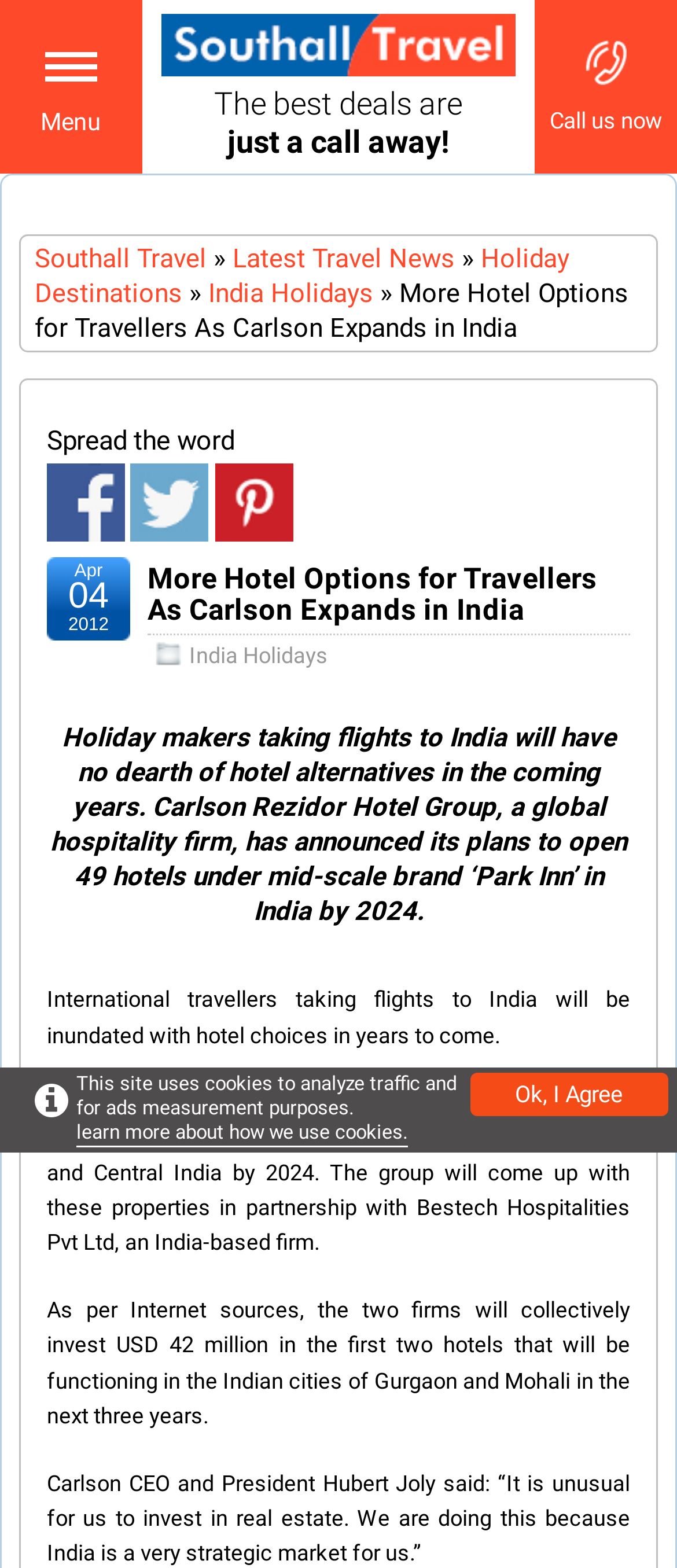What is the investment amount for the first two hotels in India?
Based on the image, respond with a single word or phrase.

USD 42 million